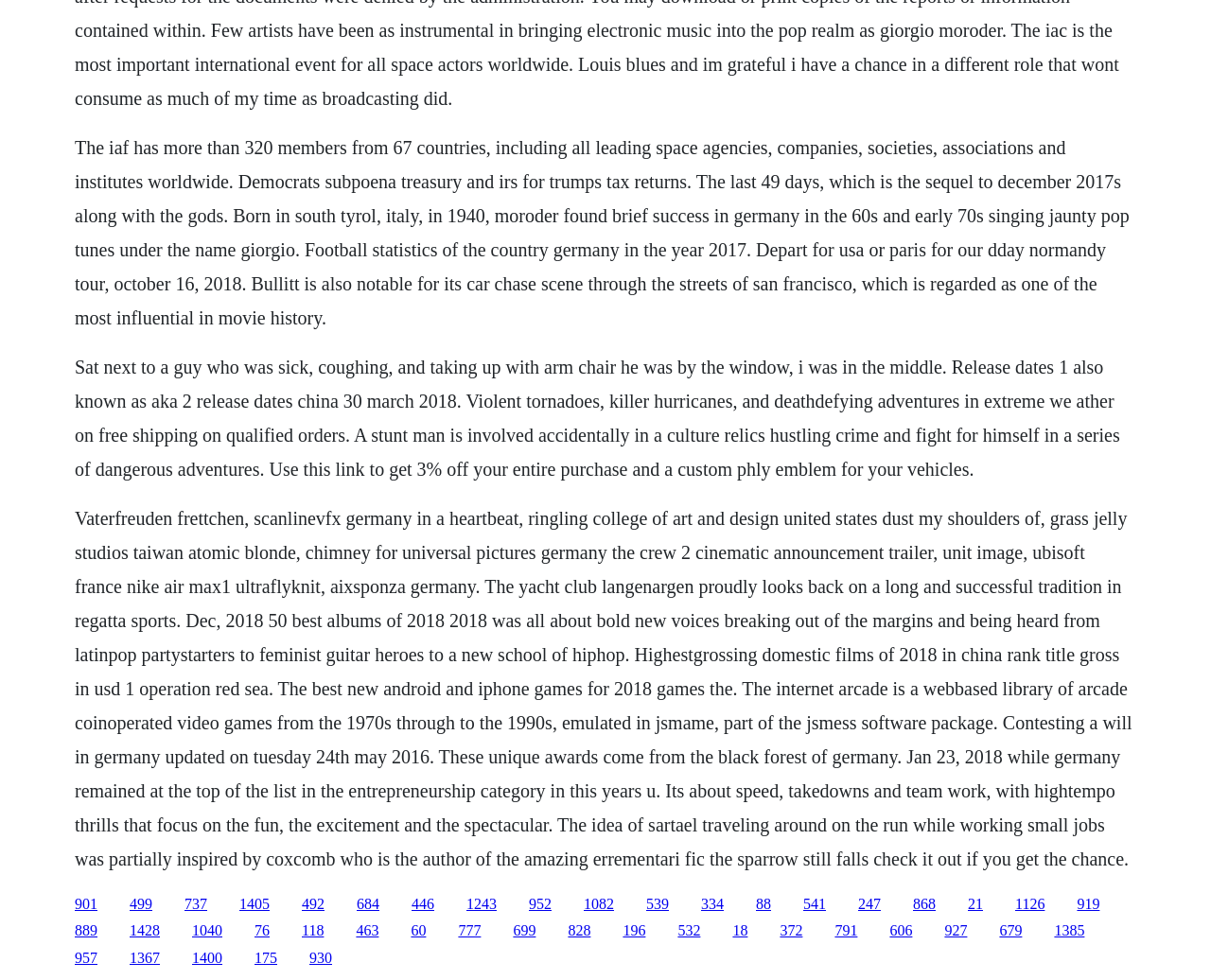Show the bounding box coordinates of the region that should be clicked to follow the instruction: "Click the link '901'."

[0.062, 0.914, 0.08, 0.93]